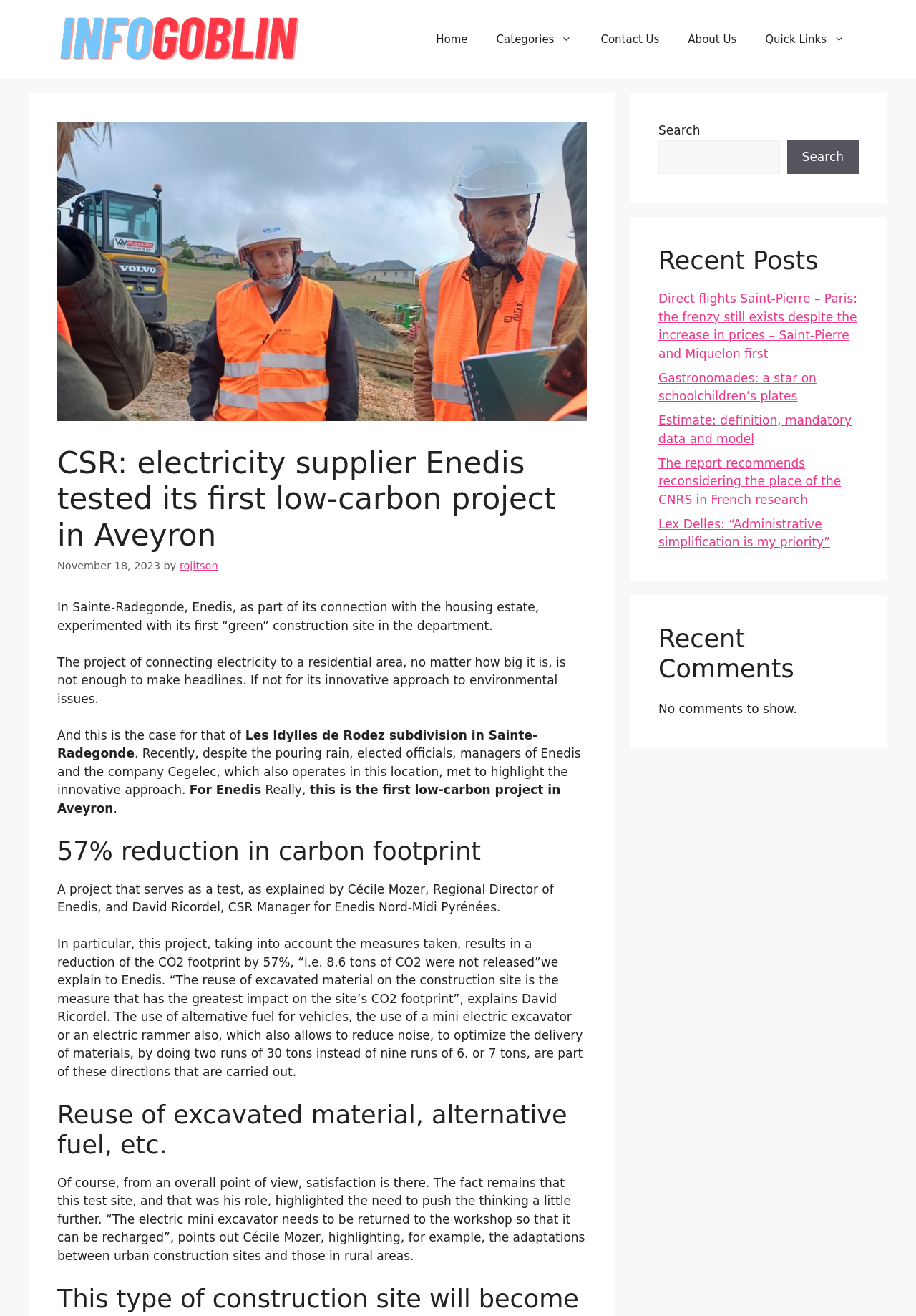Who is the Regional Director of Enedis mentioned in the article?
Answer the question based on the image using a single word or a brief phrase.

Cécile Mozer